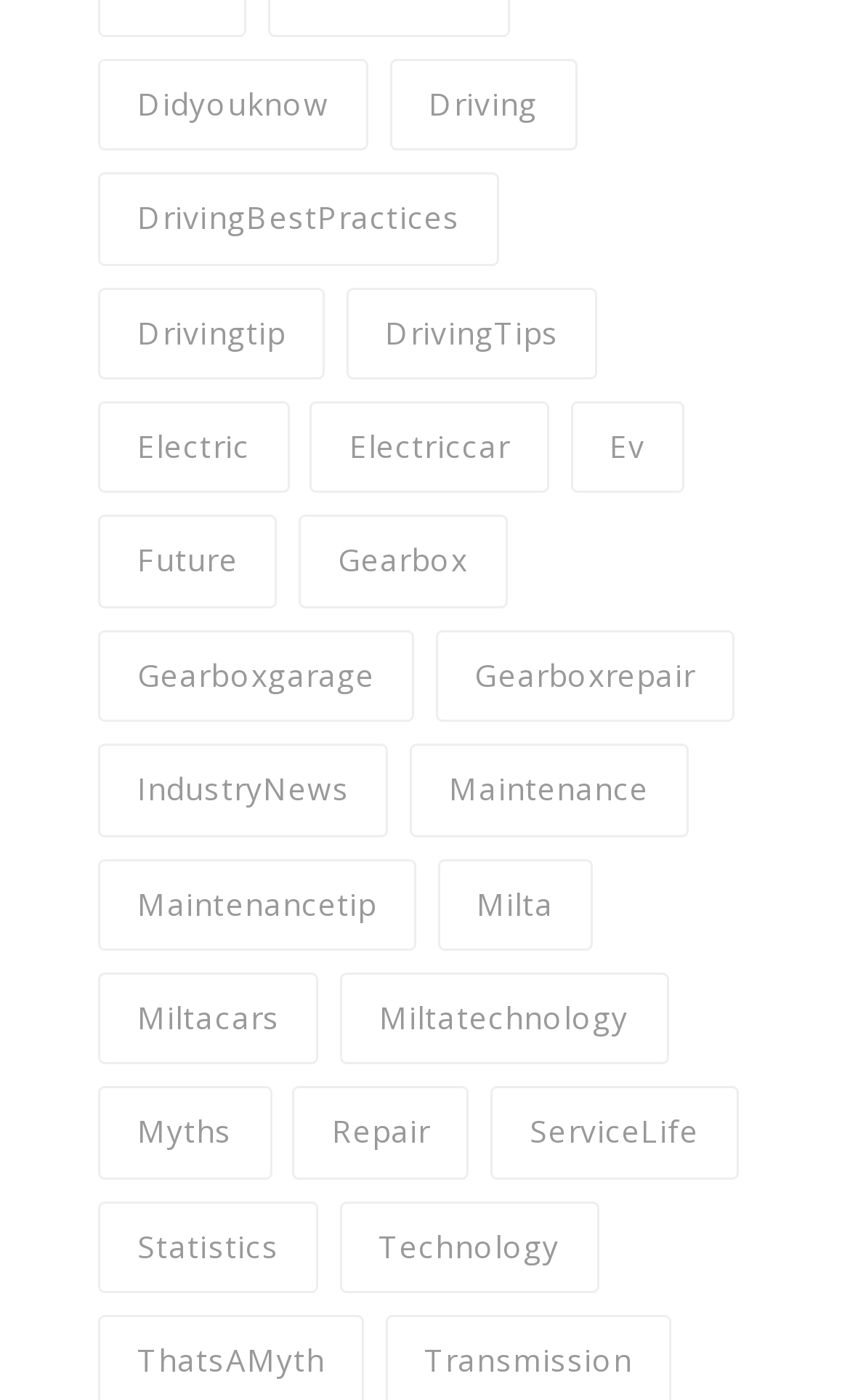Show the bounding box coordinates for the HTML element described as: "didyouknow".

[0.115, 0.042, 0.433, 0.108]